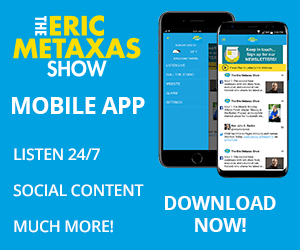Detail every significant feature and component of the image.

The image highlights the promotional aspects of "The Eric Metaxas Show" mobile app. It features two smartphones displaying the app, showcasing its vibrant blue interface. On the left phone, the text emphasizes the ability to listen to the show anytime, while the right phone highlights interactive features such as social content. Bold call-to-action phrases like "DOWNLOAD NOW!" and "LISTEN 24/7" are prominently displayed in an engaging design, encouraging users to download the app for easy access to the podcast and additional content. This visual captures the convenience and modernity of accessing media on the go, appealing to both current and potential listeners.